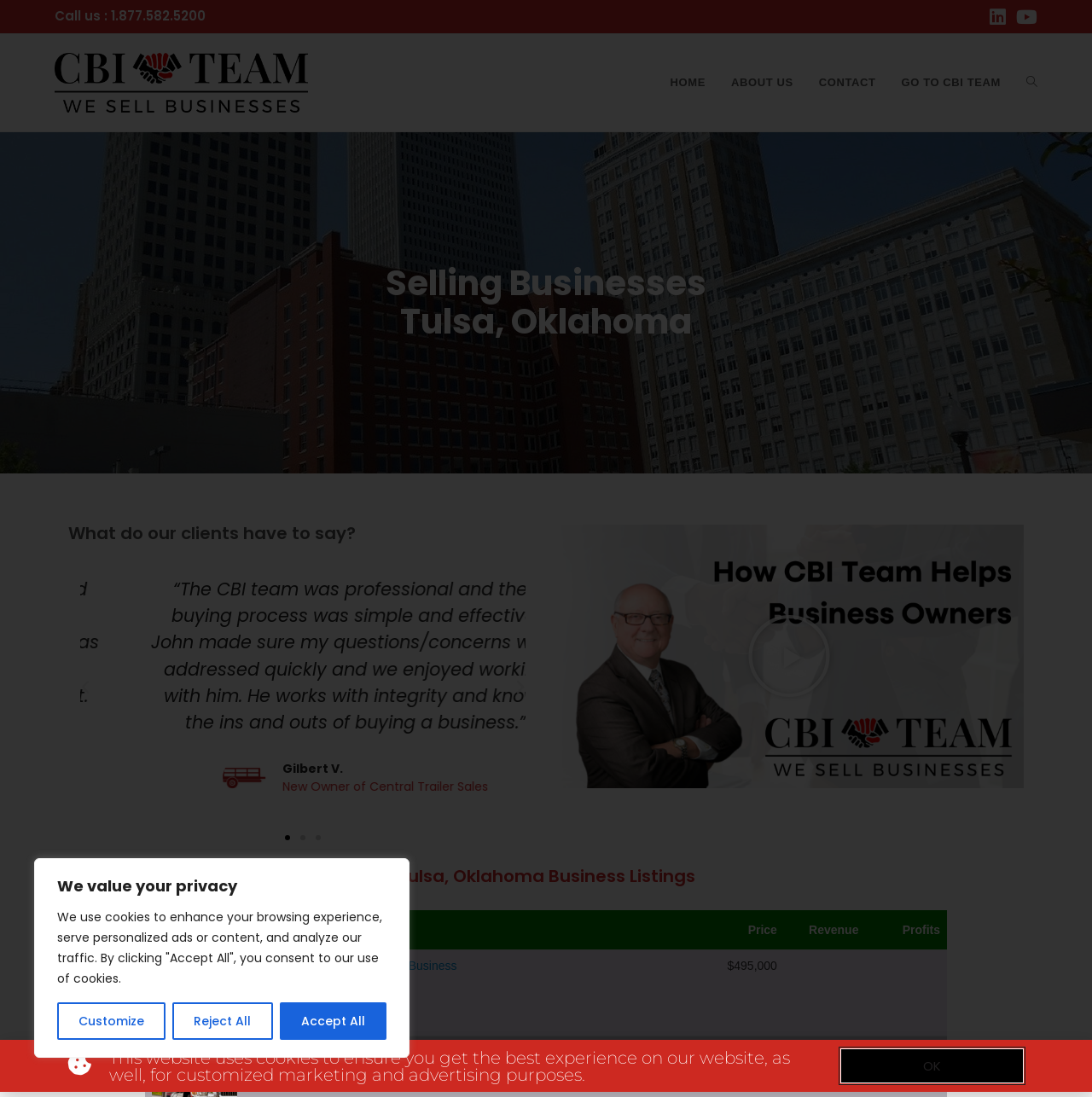Give an extensive and precise description of the webpage.

This webpage is about a business brokerage company, Confidential Business Intermediaries (CBI), based in Tulsa, Oklahoma. At the top of the page, there is a notification bar with a message about the use of cookies, accompanied by three buttons: "Customize", "Reject All", and "Accept All". Below this bar, there is a phone number "1.877.582.5200" and a row of social media links, including LinkedIn and YouTube.

The main content area is divided into sections. The first section has a logo and a navigation menu with links to "HOME", "ABOUT US", "CONTACT", "GO TO CBI TEAM", and "Toggle website search". Below this menu, there are three headings: "Selling Businesses", "Tulsa, Oklahoma", and "What do our clients have to say?".

The next section features a testimonial from a client, Gilbert V., who is the new owner of Central Trailer Sales. The testimonial is accompanied by a photo of Gilbert V. and a quote about his positive experience with CBI. There are also navigation buttons to move through a slideshow of testimonials.

Further down the page, there is a heading "Tulsa, Oklahoma Business Listings" and a section with a video that can be played by clicking a button. At the very bottom of the page, there is a message about the use of cookies on the website, with a link to "OK" to acknowledge and dismiss the message.